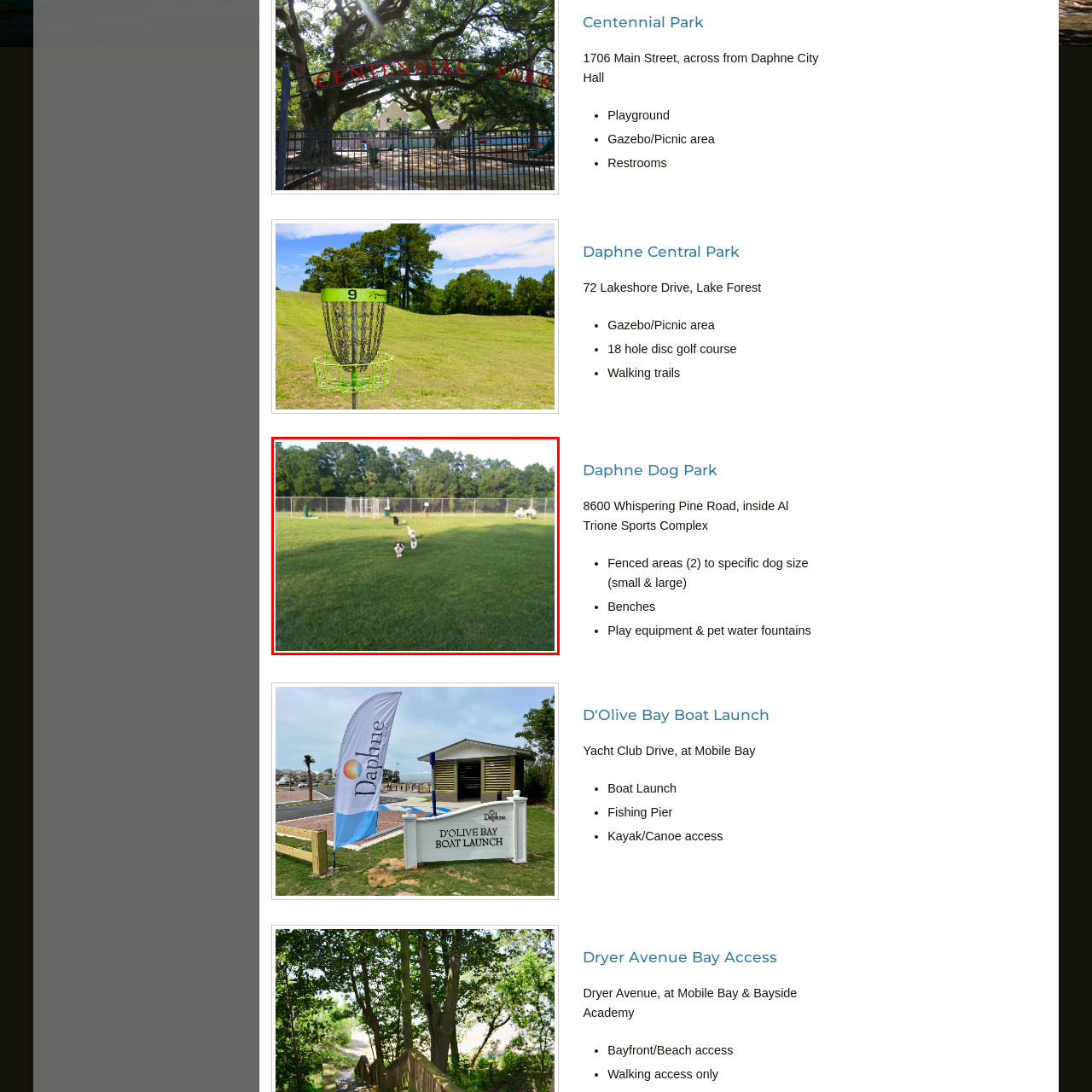Direct your attention to the red-outlined image and answer the question in a word or phrase: What type of structure is visible in the background?

A gazebo